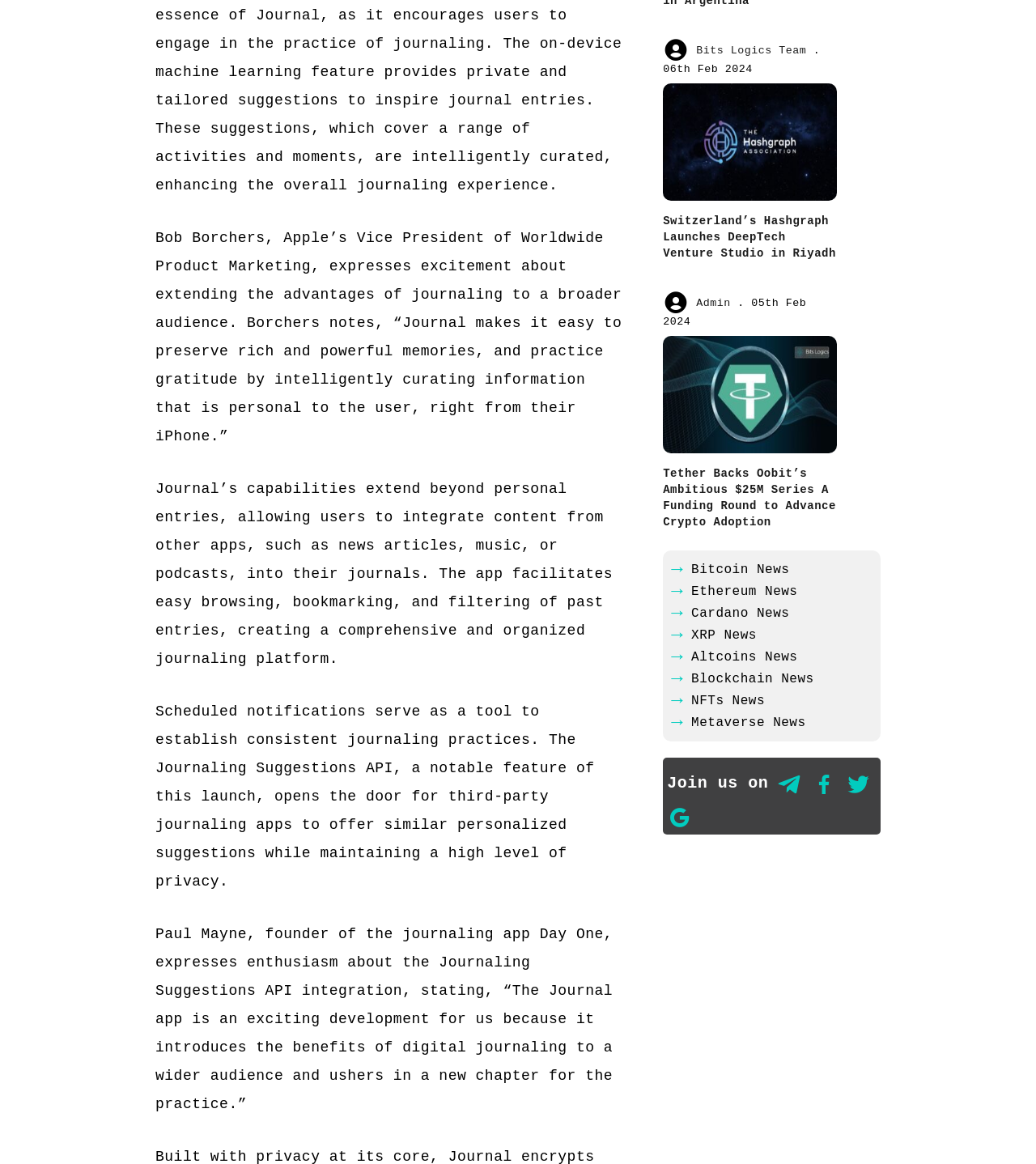Find the bounding box coordinates of the element I should click to carry out the following instruction: "Click on 'Bits Logics Team'".

[0.672, 0.038, 0.785, 0.048]